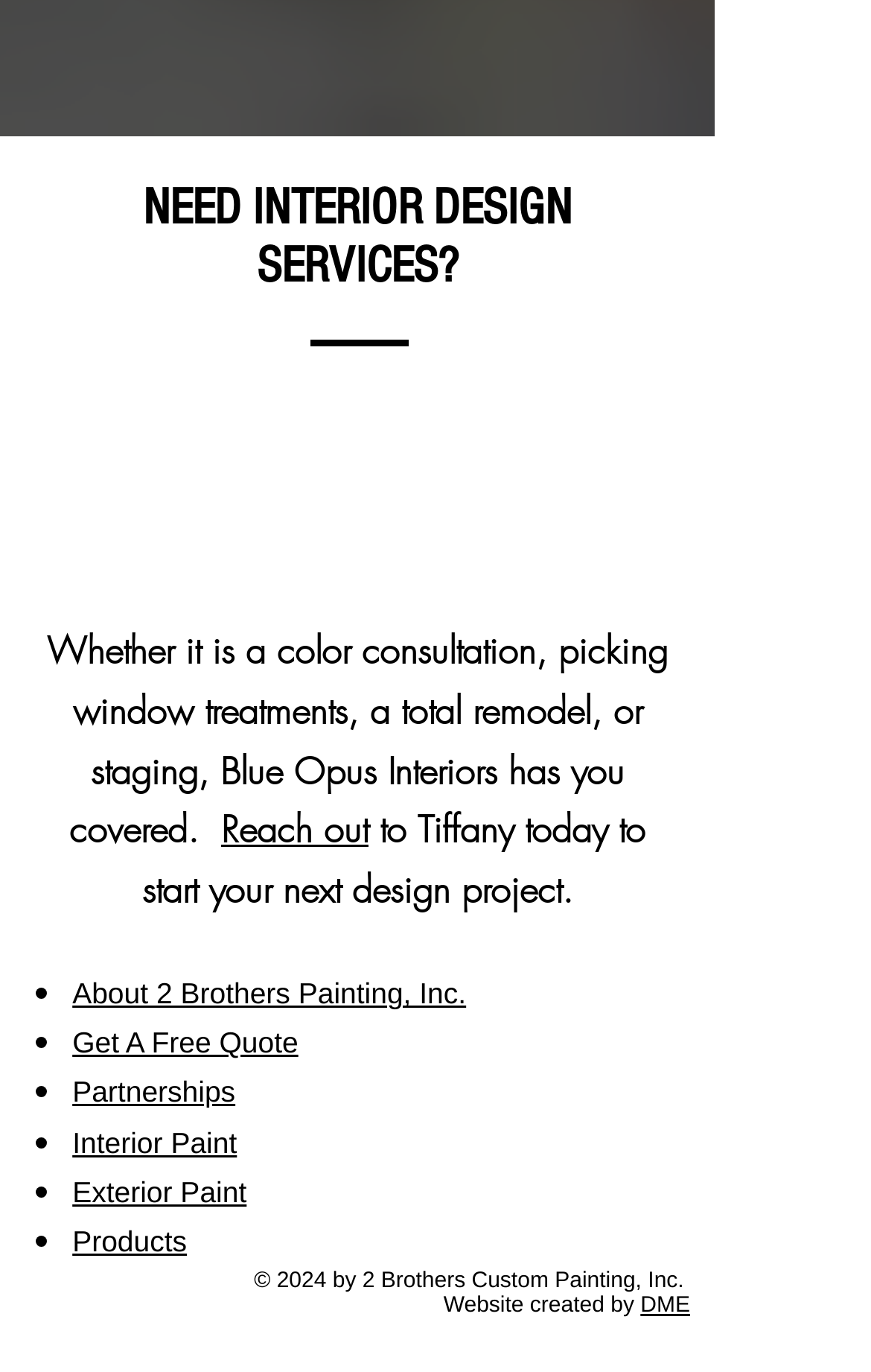Please study the image and answer the question comprehensively:
What is the copyright year of the website?

The StaticText '© 2024 by 2 Brothers Custom Painting, Inc.' provides the copyright year of the website, which is 2024.